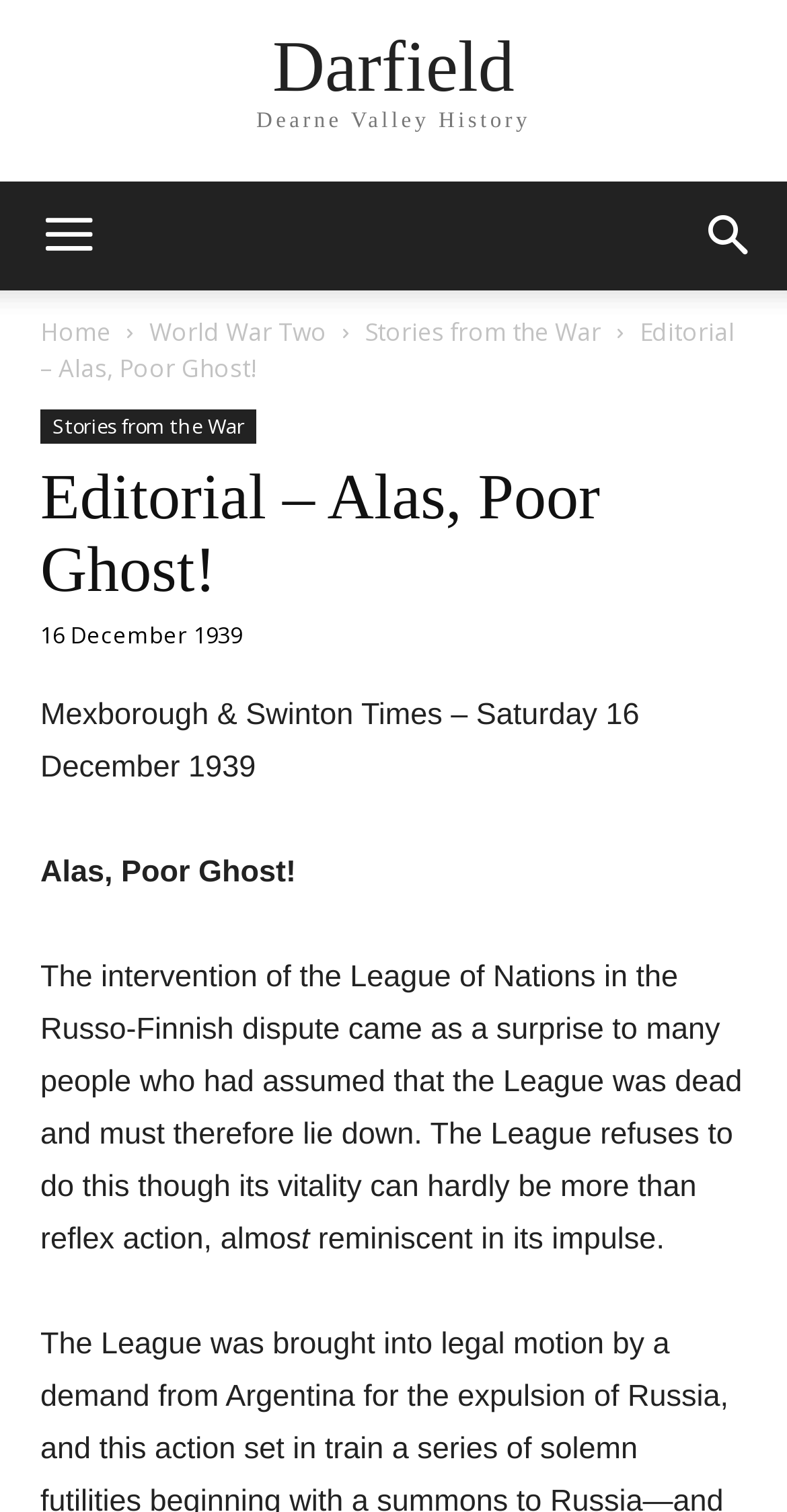Bounding box coordinates should be provided in the format (top-left x, top-left y, bottom-right x, bottom-right y) with all values between 0 and 1. Identify the bounding box for this UI element: Editorial – Alas, Poor Ghost!

[0.051, 0.304, 0.762, 0.4]